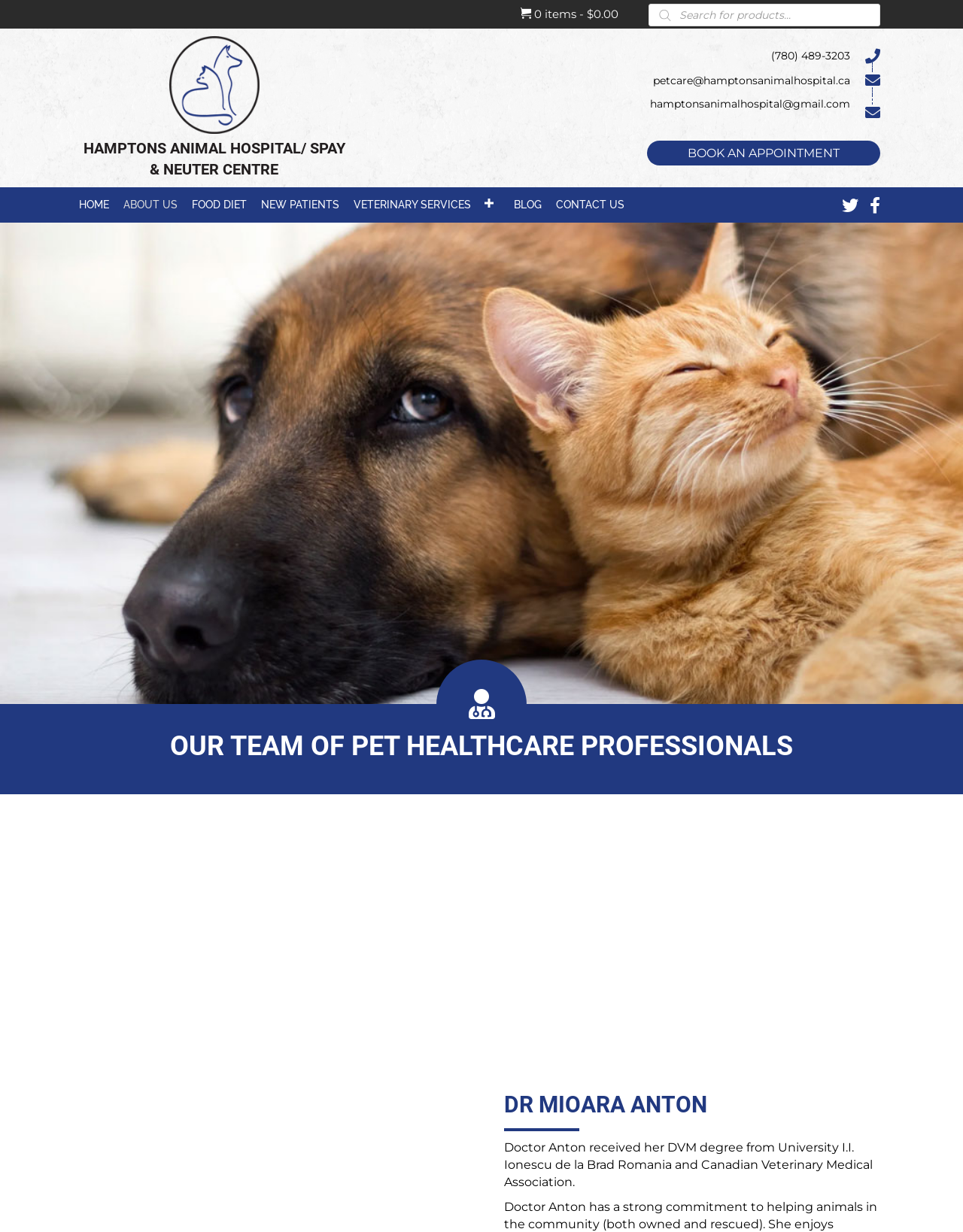What services does the hospital offer?
Utilize the image to construct a detailed and well-explained answer.

I found the answer by looking at the link 'VETERINARY SERVICES' which is a navigation link on the webpage, indicating that the hospital offers veterinary services.